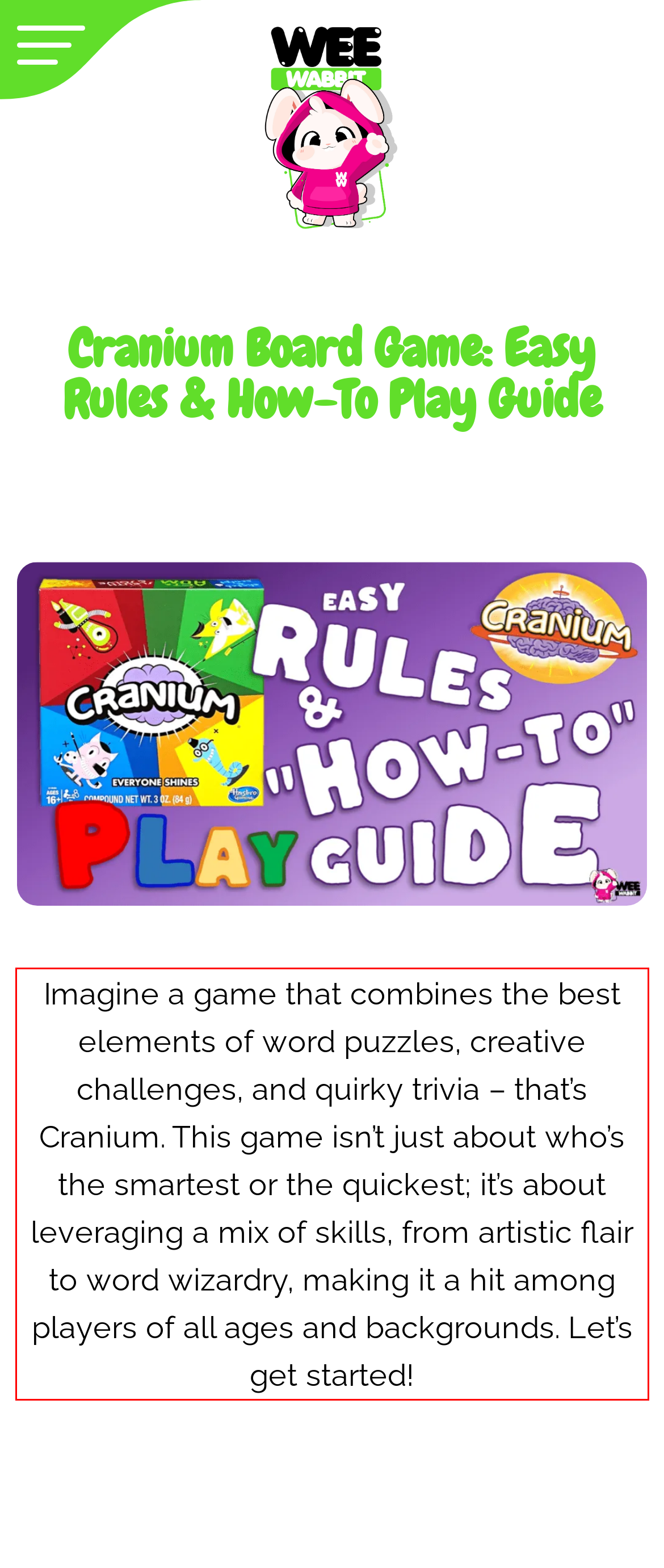Please perform OCR on the text within the red rectangle in the webpage screenshot and return the text content.

Imagine a game that combines the best elements of word puzzles, creative challenges, and quirky trivia – that’s Cranium. This game isn’t just about who’s the smartest or the quickest; it’s about leveraging a mix of skills, from artistic flair to word wizardry, making it a hit among players of all ages and backgrounds. Let’s get started!